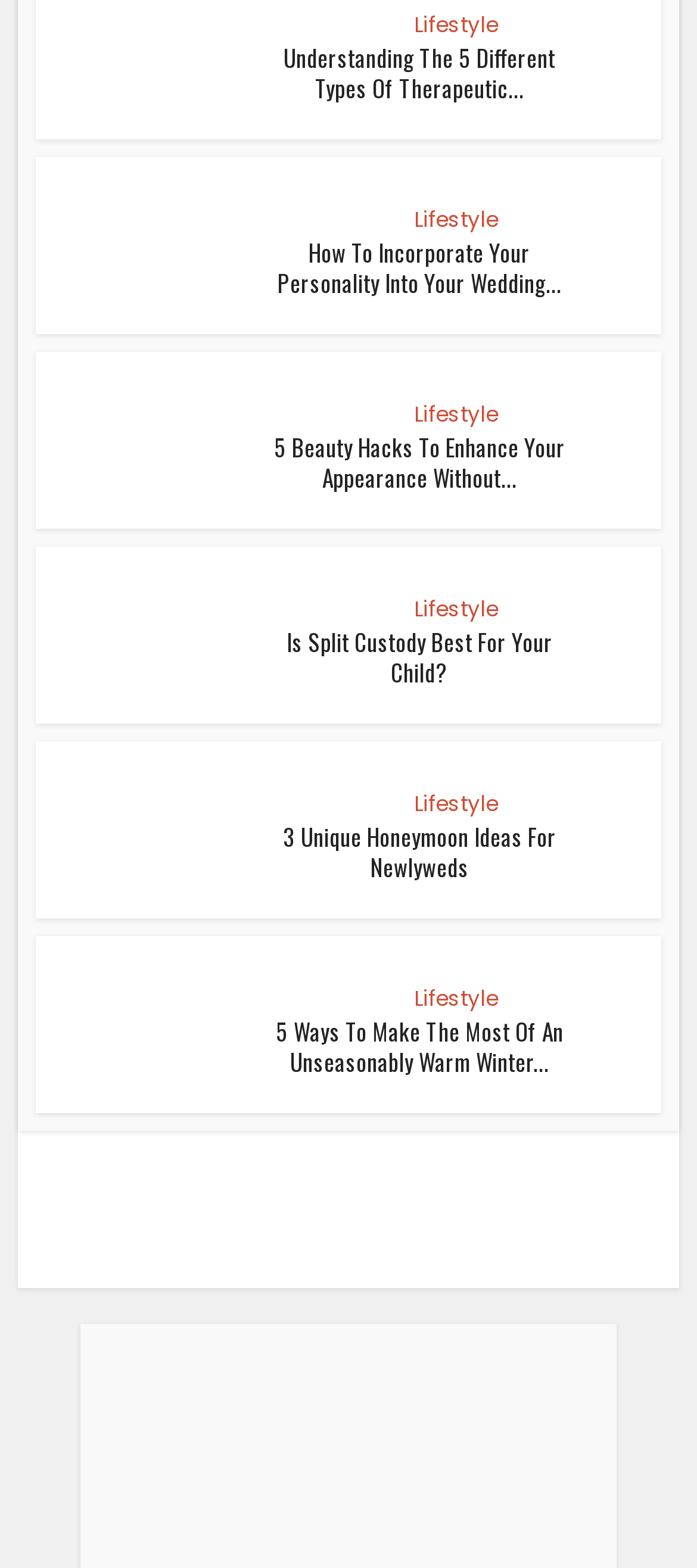Can you find the bounding box coordinates of the area I should click to execute the following instruction: "View the 'Beauty Hacks' image"?

[0.051, 0.224, 0.358, 0.319]